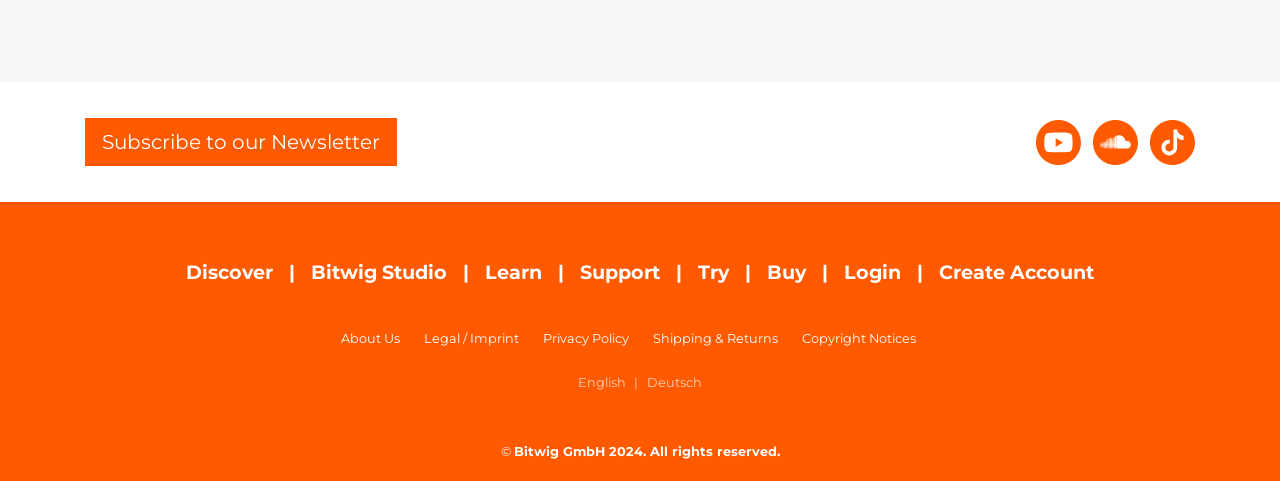Identify the bounding box for the UI element described as: "Subscribe to our Newsletter". The coordinates should be four float numbers between 0 and 1, i.e., [left, top, right, bottom].

[0.066, 0.246, 0.31, 0.346]